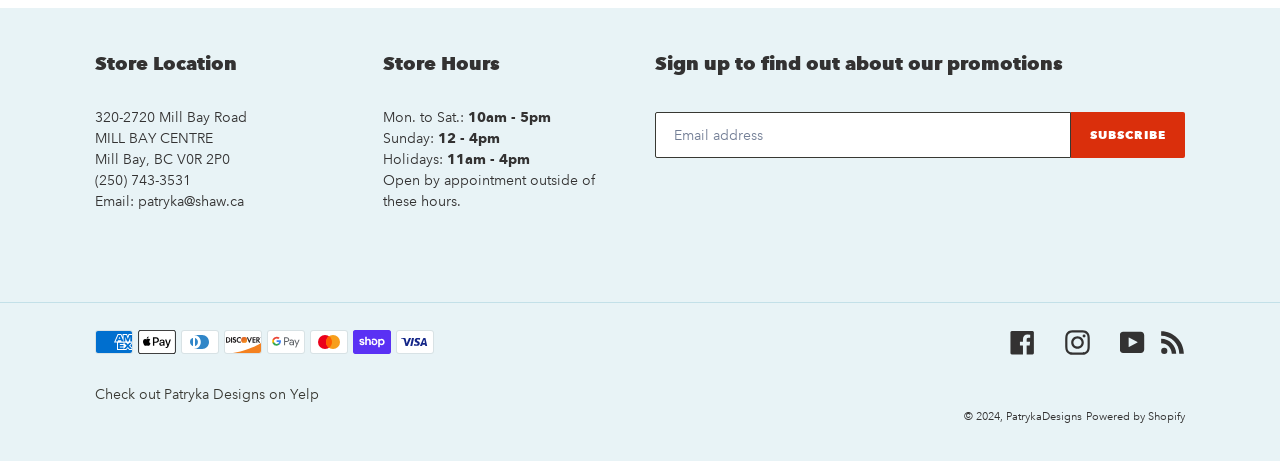Identify the bounding box coordinates of the region that should be clicked to execute the following instruction: "Check out Patryka Designs on Yelp".

[0.074, 0.835, 0.249, 0.874]